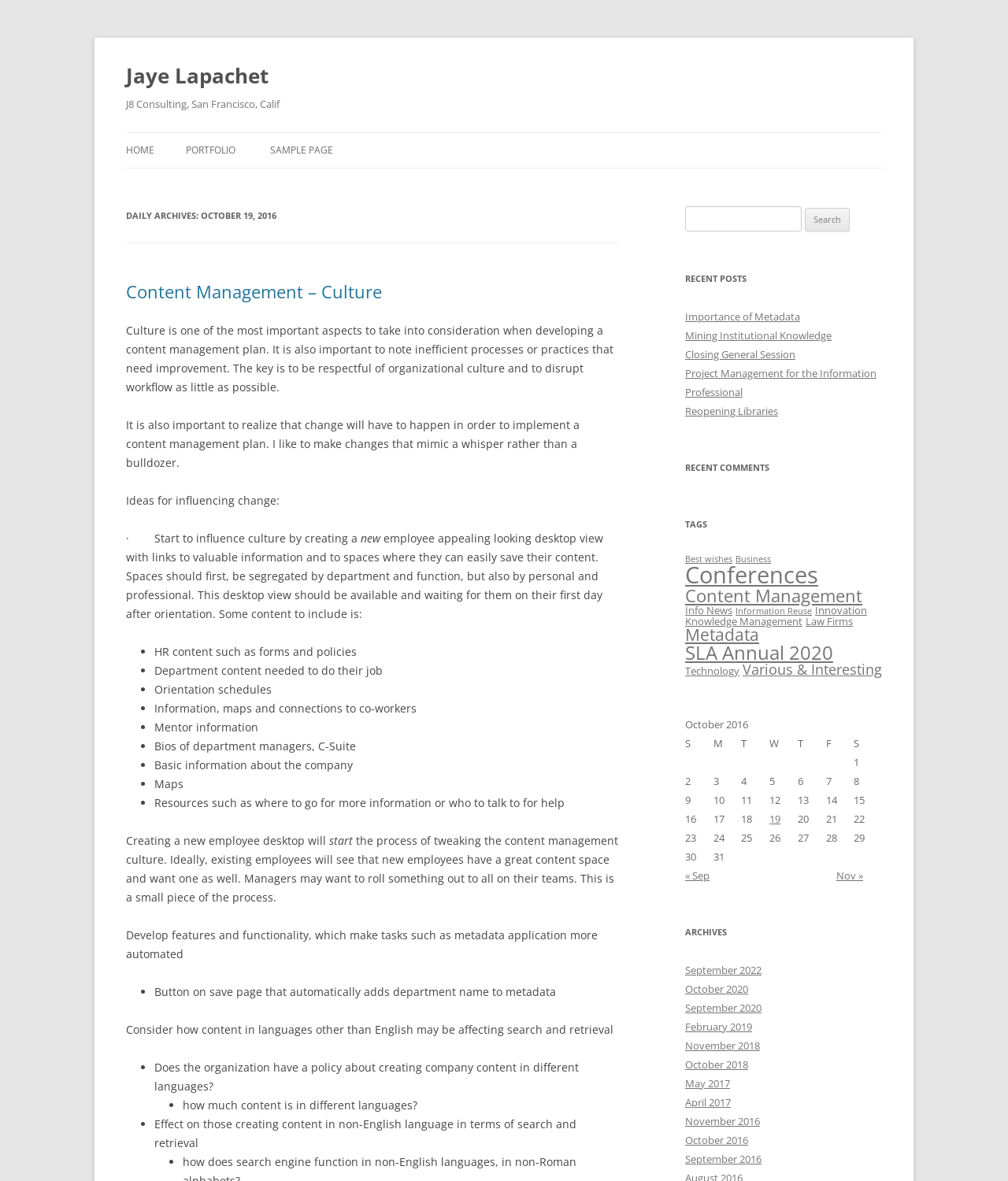What type of content is listed under 'RECENT POSTS'?
Please utilize the information in the image to give a detailed response to the question.

The 'RECENT POSTS' section lists several links to blog posts, including 'Importance of Metadata', 'Mining Institutional Knowledge', and others, indicating that they are recent blog posts on the website.